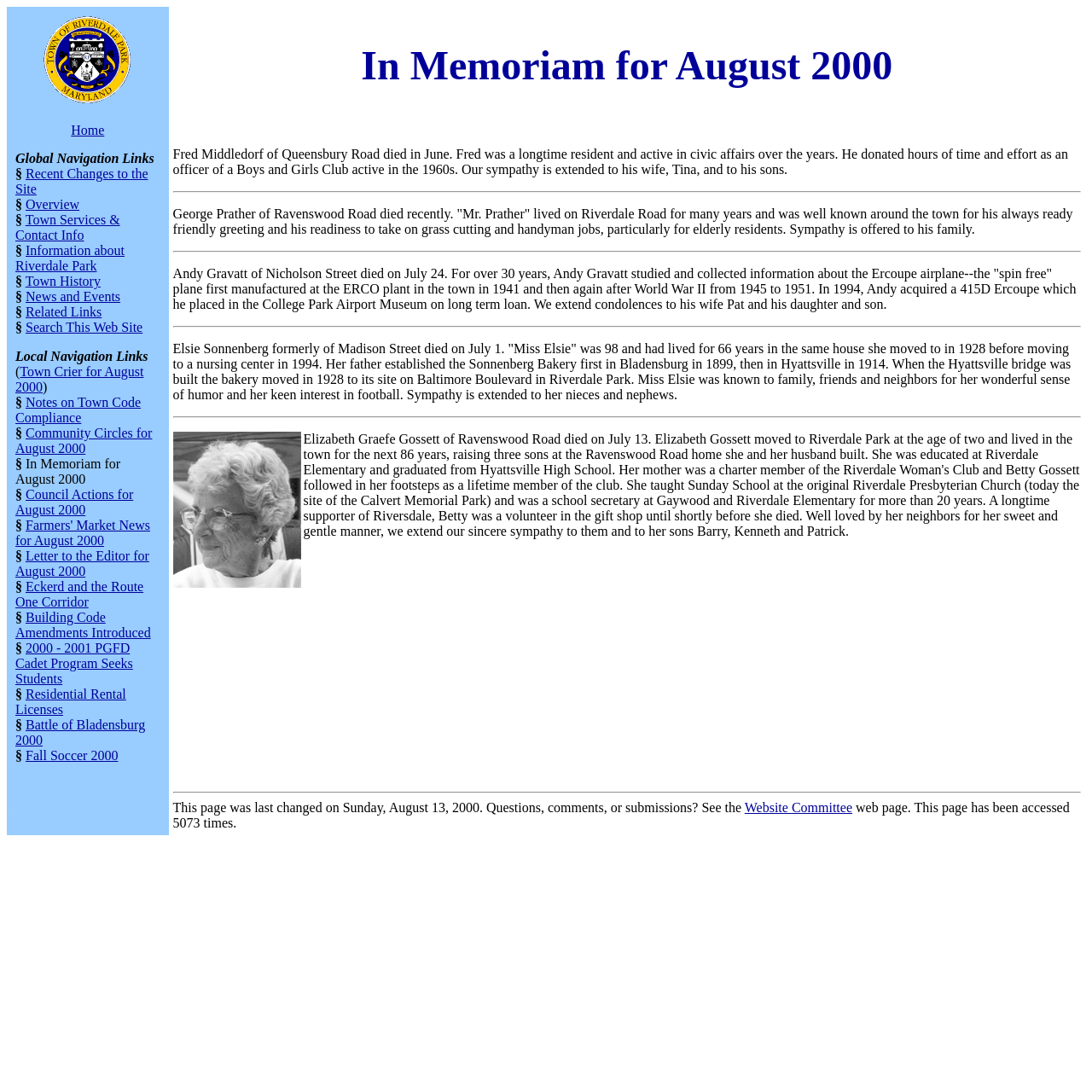Extract the bounding box for the UI element that matches this description: "Boas.io Snake vs City Games".

None